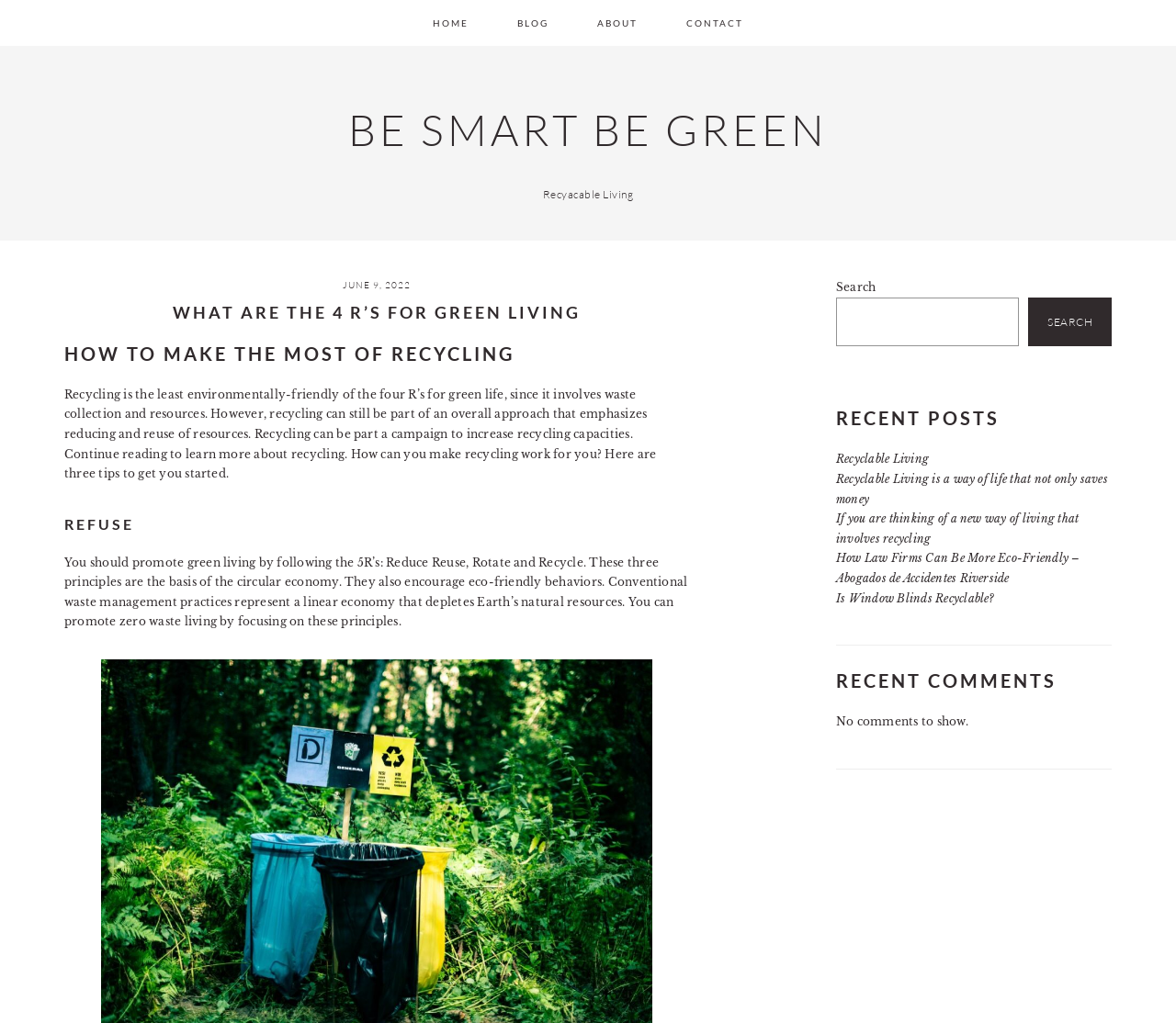Determine the bounding box coordinates of the clickable region to carry out the instruction: "search for something".

[0.711, 0.291, 0.866, 0.339]